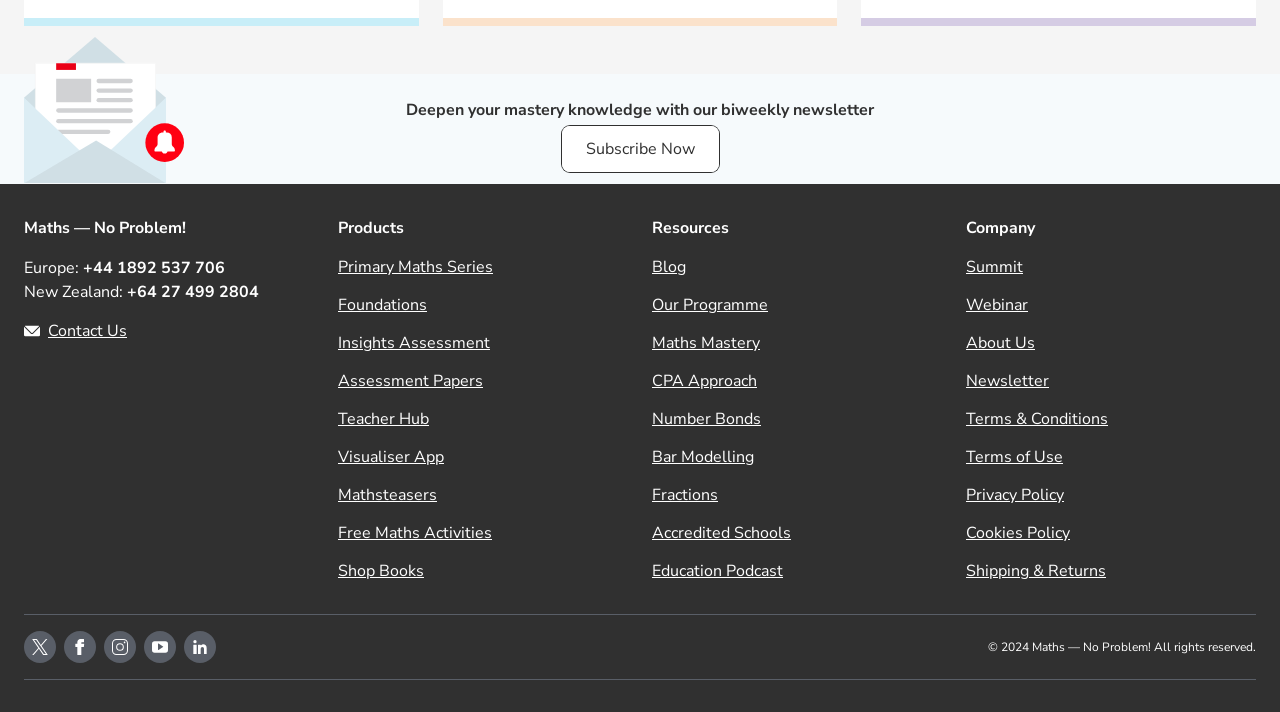Using the format (top-left x, top-left y, bottom-right x, bottom-right y), and given the element description, identify the bounding box coordinates within the screenshot: Newsletter

[0.755, 0.52, 0.82, 0.551]